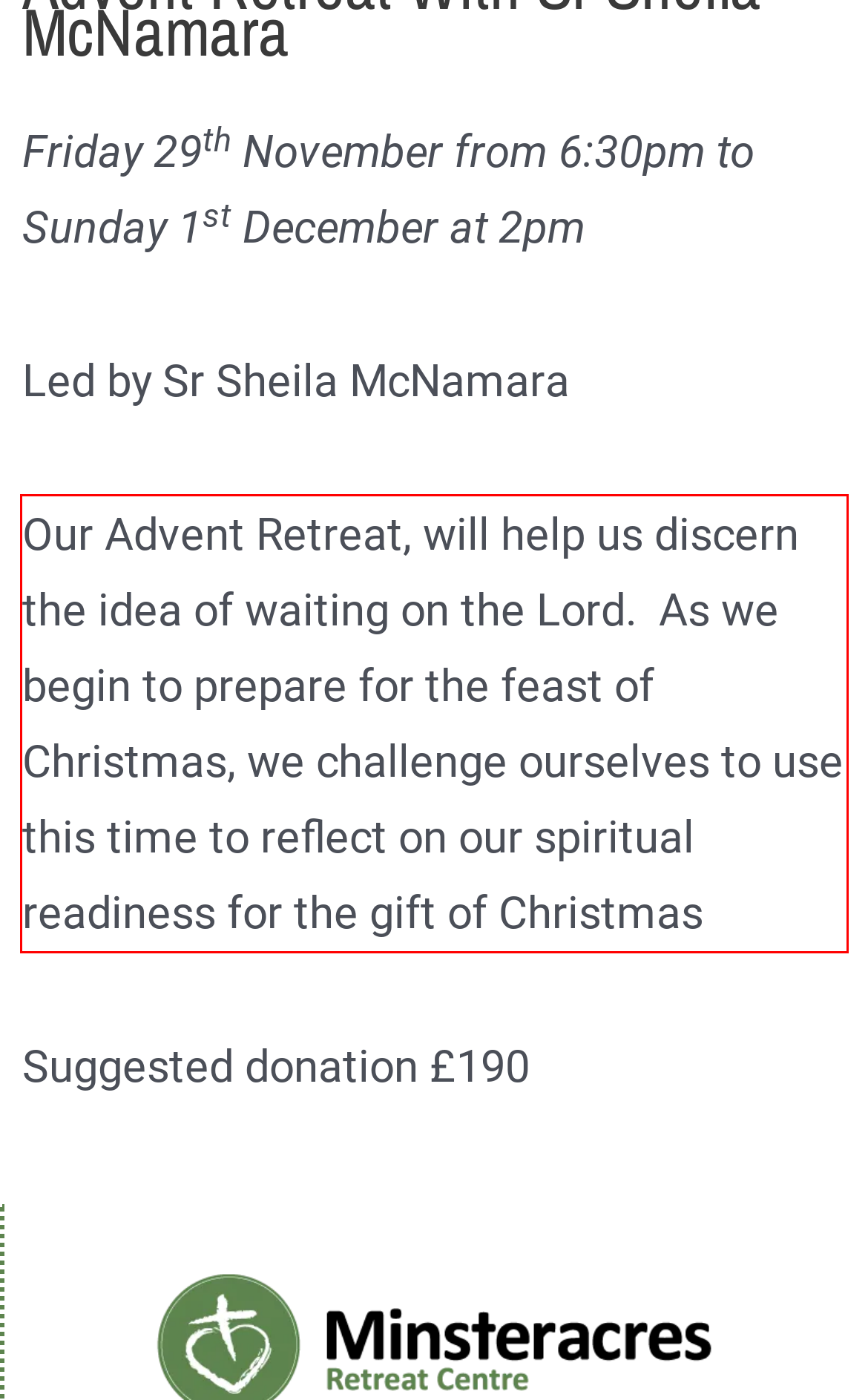In the screenshot of the webpage, find the red bounding box and perform OCR to obtain the text content restricted within this red bounding box.

Our Advent Retreat, will help us discern the idea of waiting on the Lord. As we begin to prepare for the feast of Christmas, we challenge ourselves to use this time to reflect on our spiritual readiness for the gift of Christmas